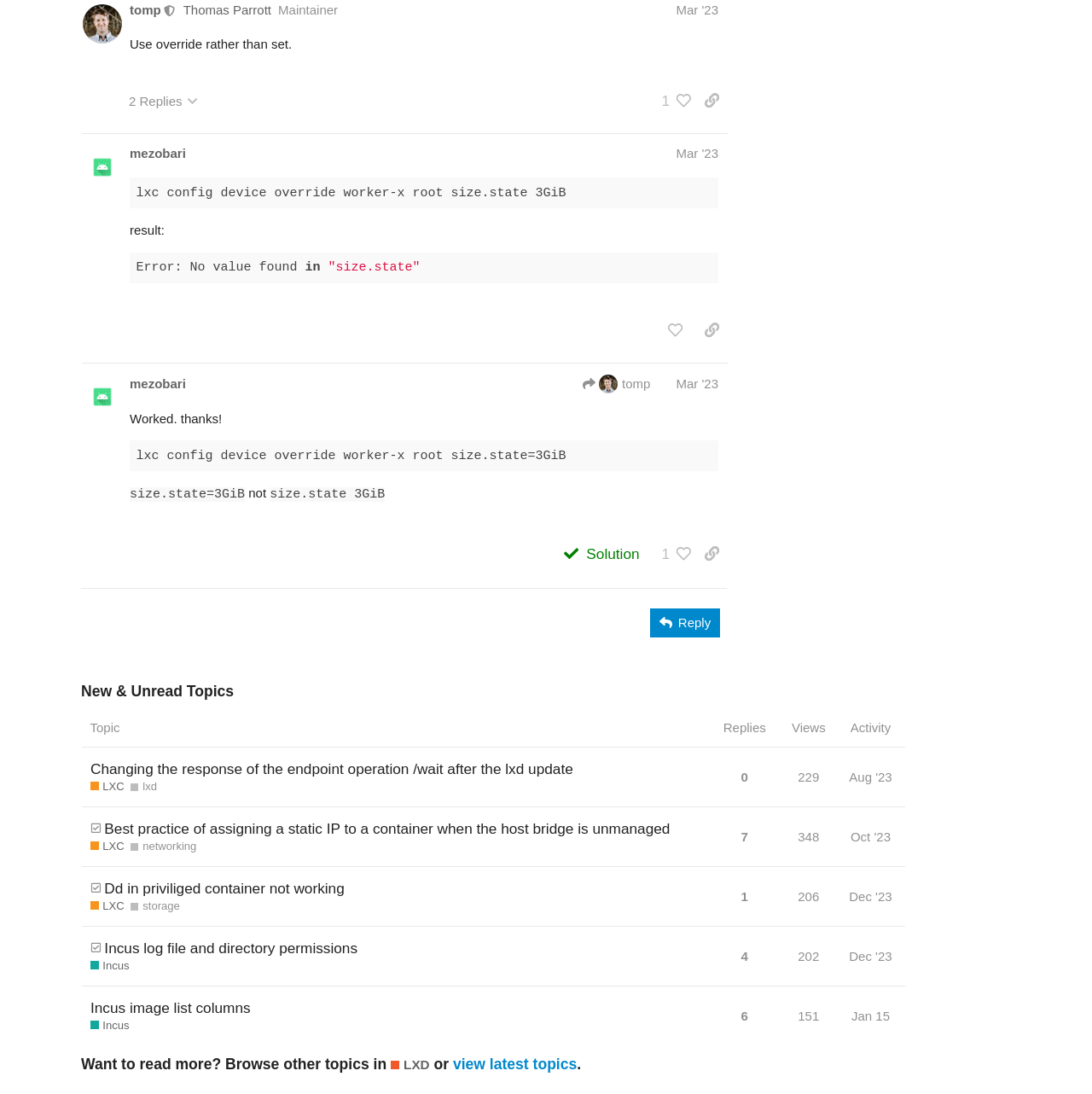Find the bounding box coordinates of the clickable region needed to perform the following instruction: "Like the post by @mezobari". The coordinates should be provided as four float numbers between 0 and 1, i.e., [left, top, right, bottom].

[0.604, 0.289, 0.633, 0.316]